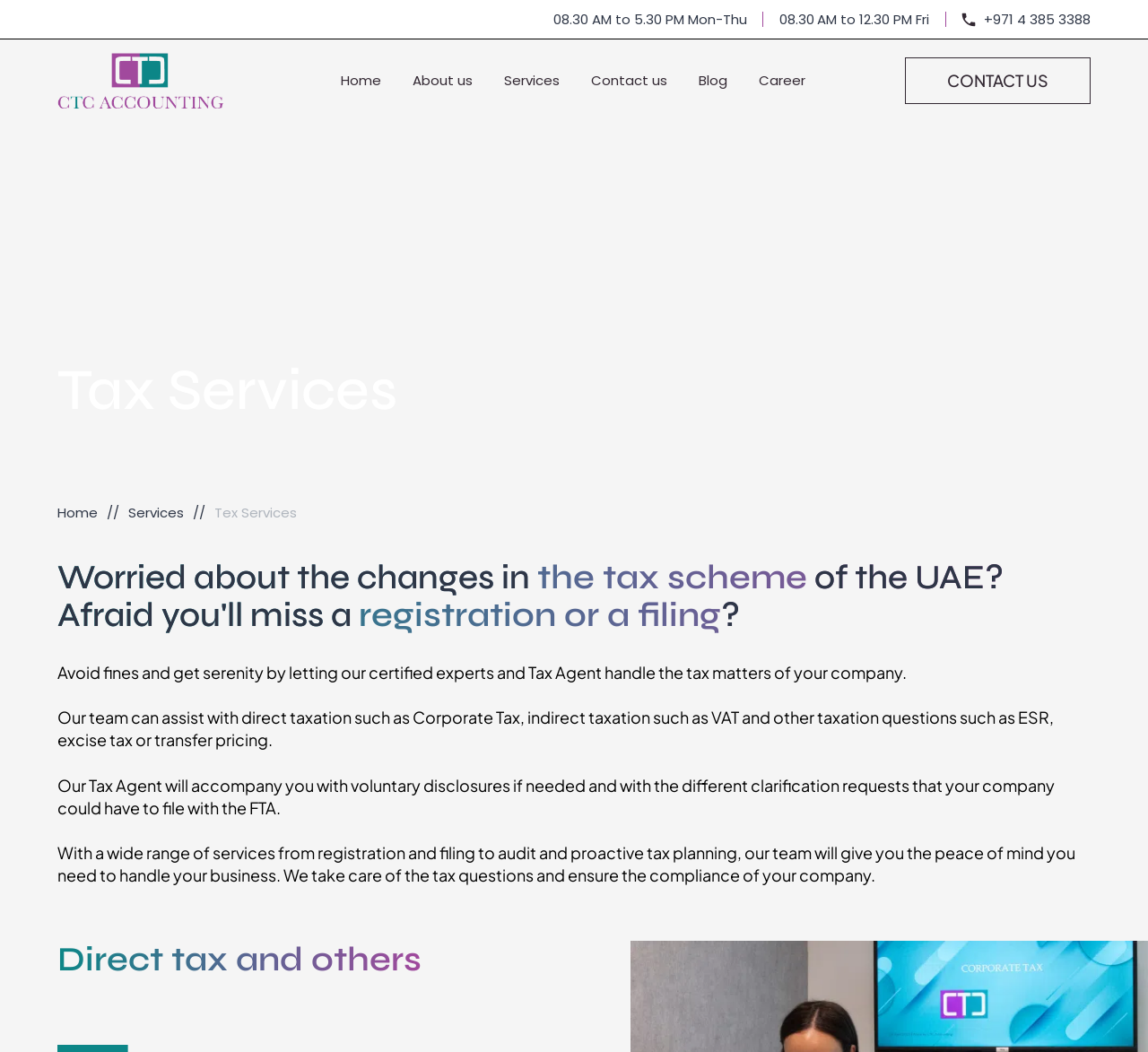Please identify the bounding box coordinates of the element's region that I should click in order to complete the following instruction: "Go to Home page". The bounding box coordinates consist of four float numbers between 0 and 1, i.e., [left, top, right, bottom].

[0.297, 0.067, 0.332, 0.086]